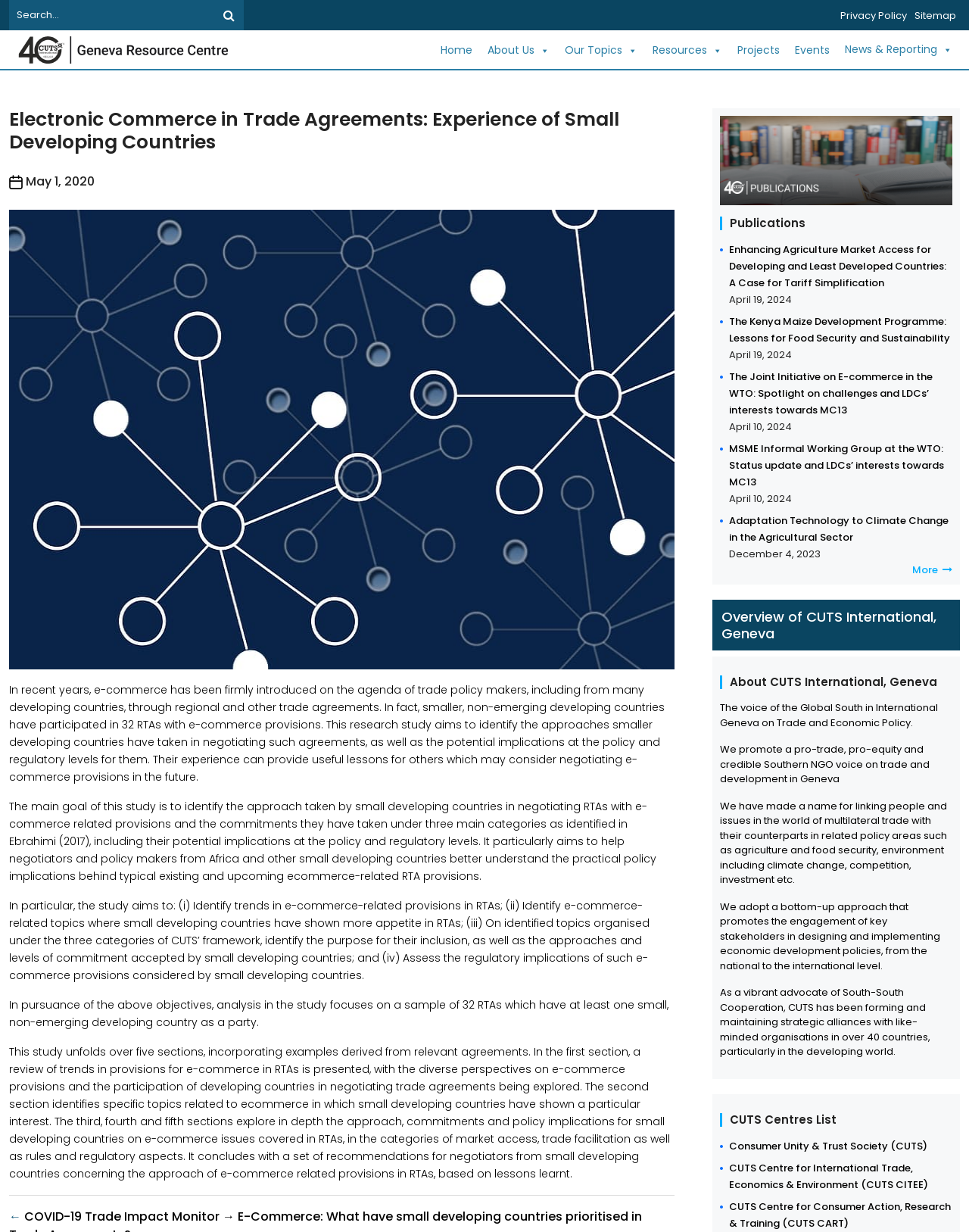Find the bounding box coordinates of the element you need to click on to perform this action: 'Learn more about CUTS International, Geneva'. The coordinates should be represented by four float values between 0 and 1, in the format [left, top, right, bottom].

[0.743, 0.549, 0.983, 0.56]